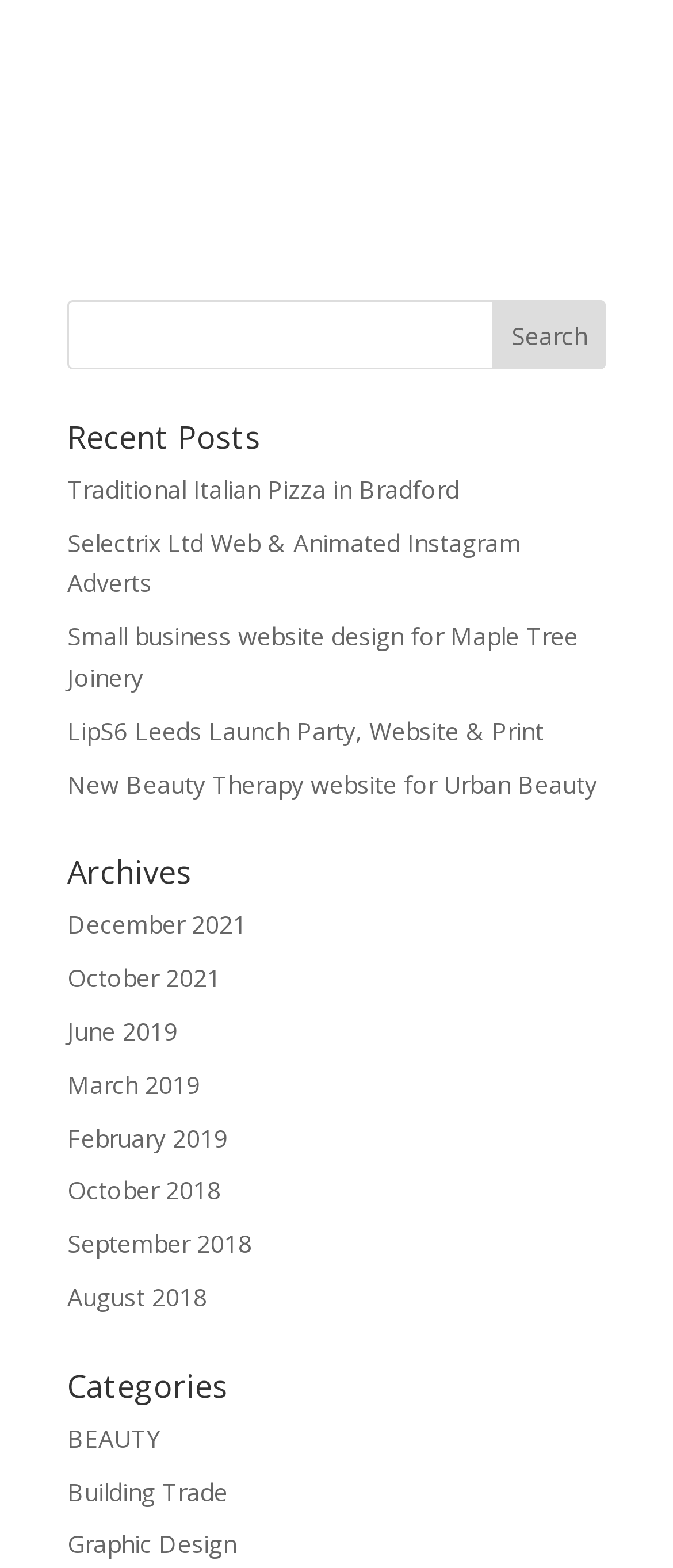How are the posts organized on this website?
Look at the image and construct a detailed response to the question.

The webpage has headings for 'Recent Posts', 'Archives', and 'Categories'. The 'Archives' section has links to specific months and years, while the 'Categories' section has links to topics like 'BEAUTY' and 'Graphic Design'. This suggests that the posts are organized by both date and category.